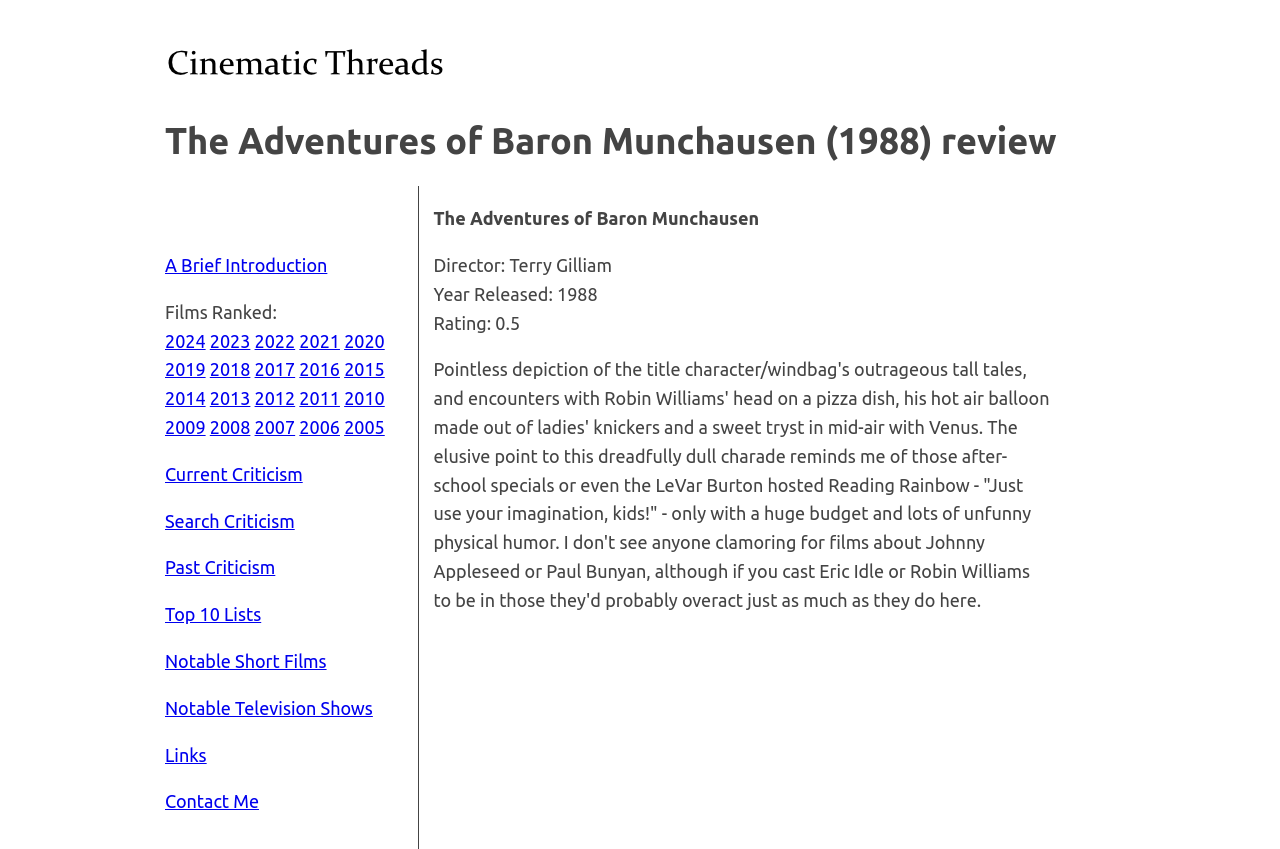Pinpoint the bounding box coordinates of the clickable area necessary to execute the following instruction: "Click on the 'Home' link". The coordinates should be given as four float numbers between 0 and 1, namely [left, top, right, bottom].

None